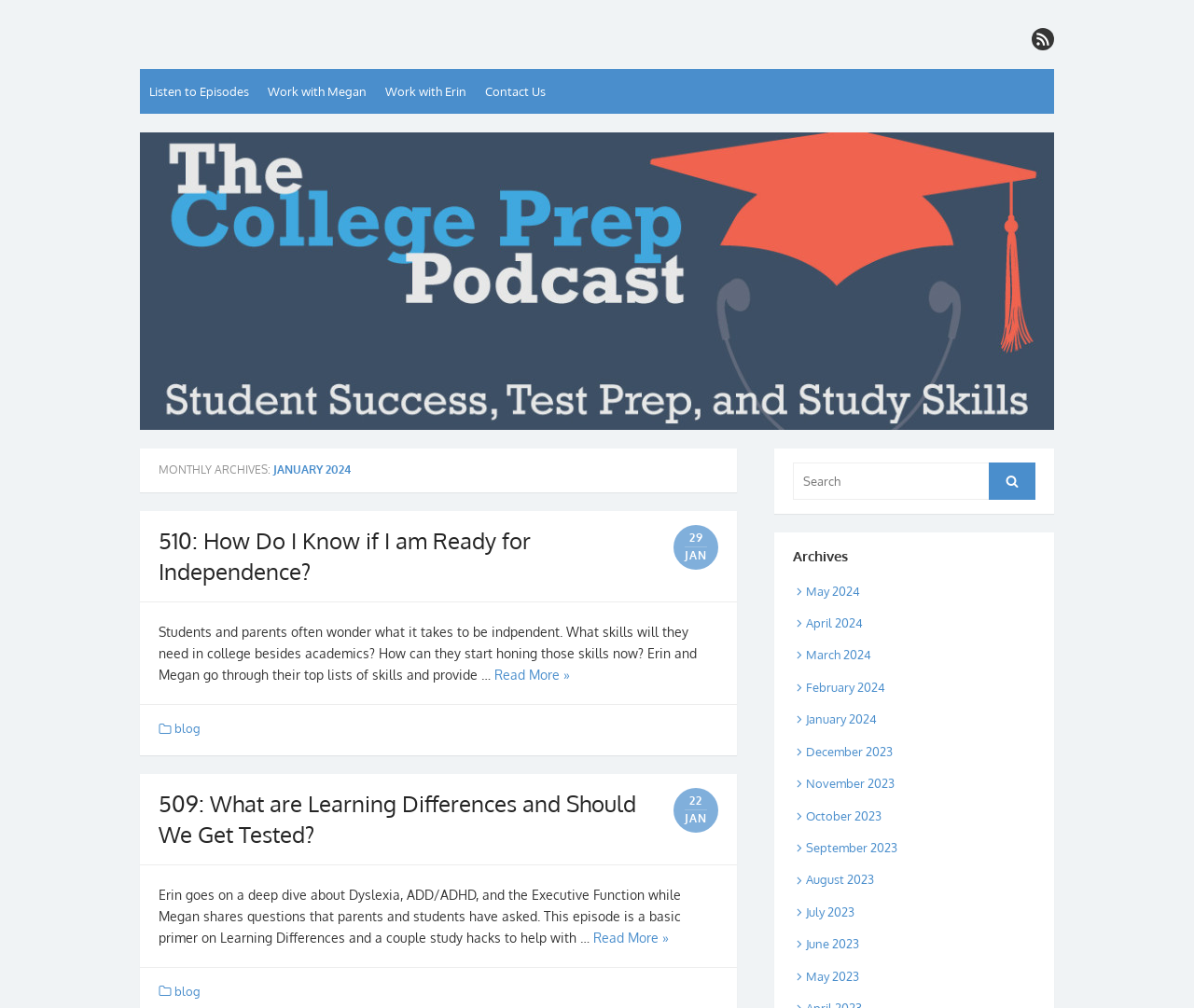Pinpoint the bounding box coordinates of the clickable element needed to complete the instruction: "Read more about independence". The coordinates should be provided as four float numbers between 0 and 1: [left, top, right, bottom].

[0.414, 0.659, 0.477, 0.68]